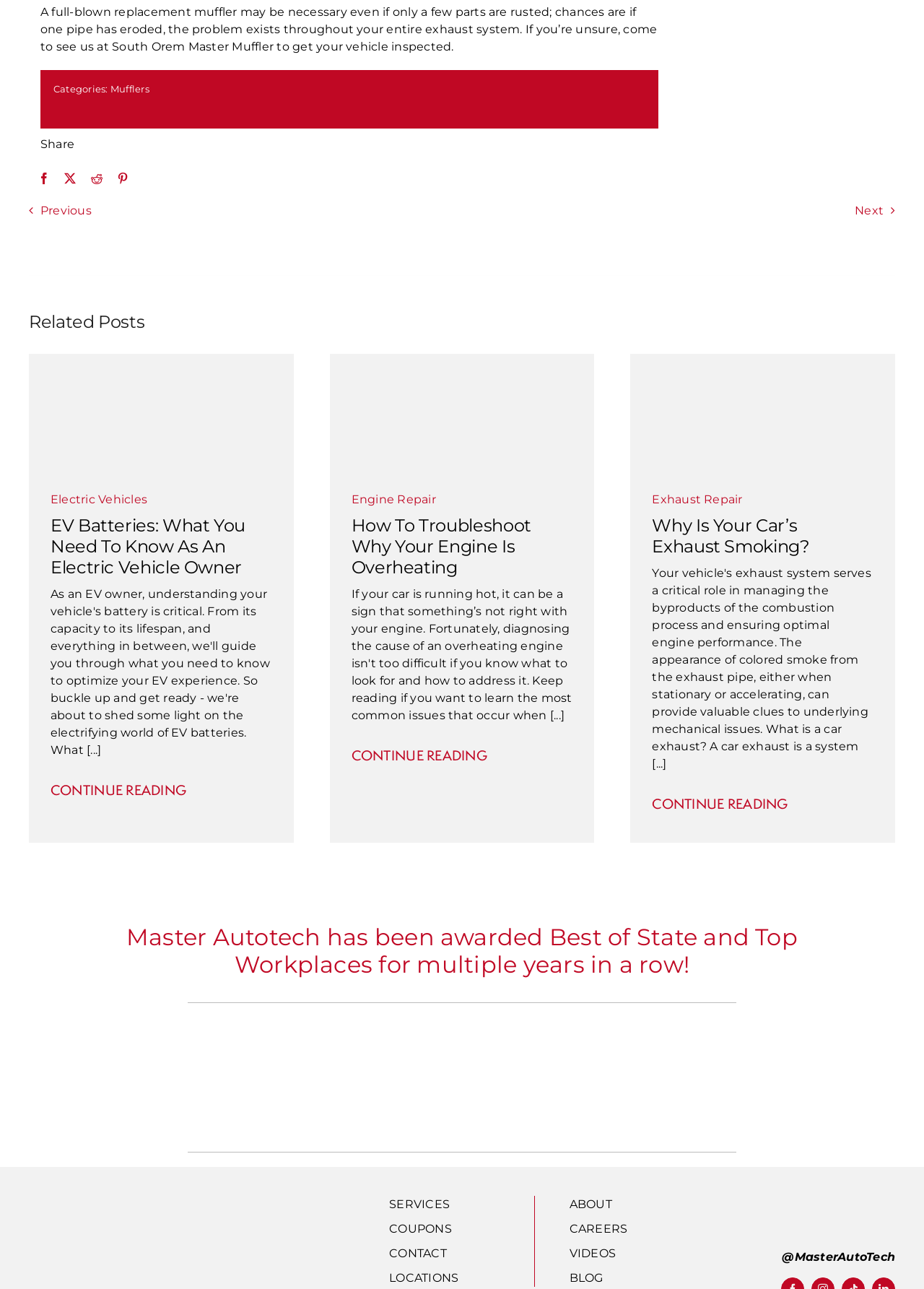Extract the bounding box coordinates for the UI element described by the text: "Engine Repair". The coordinates should be in the form of [left, top, right, bottom] with values between 0 and 1.

[0.38, 0.382, 0.472, 0.393]